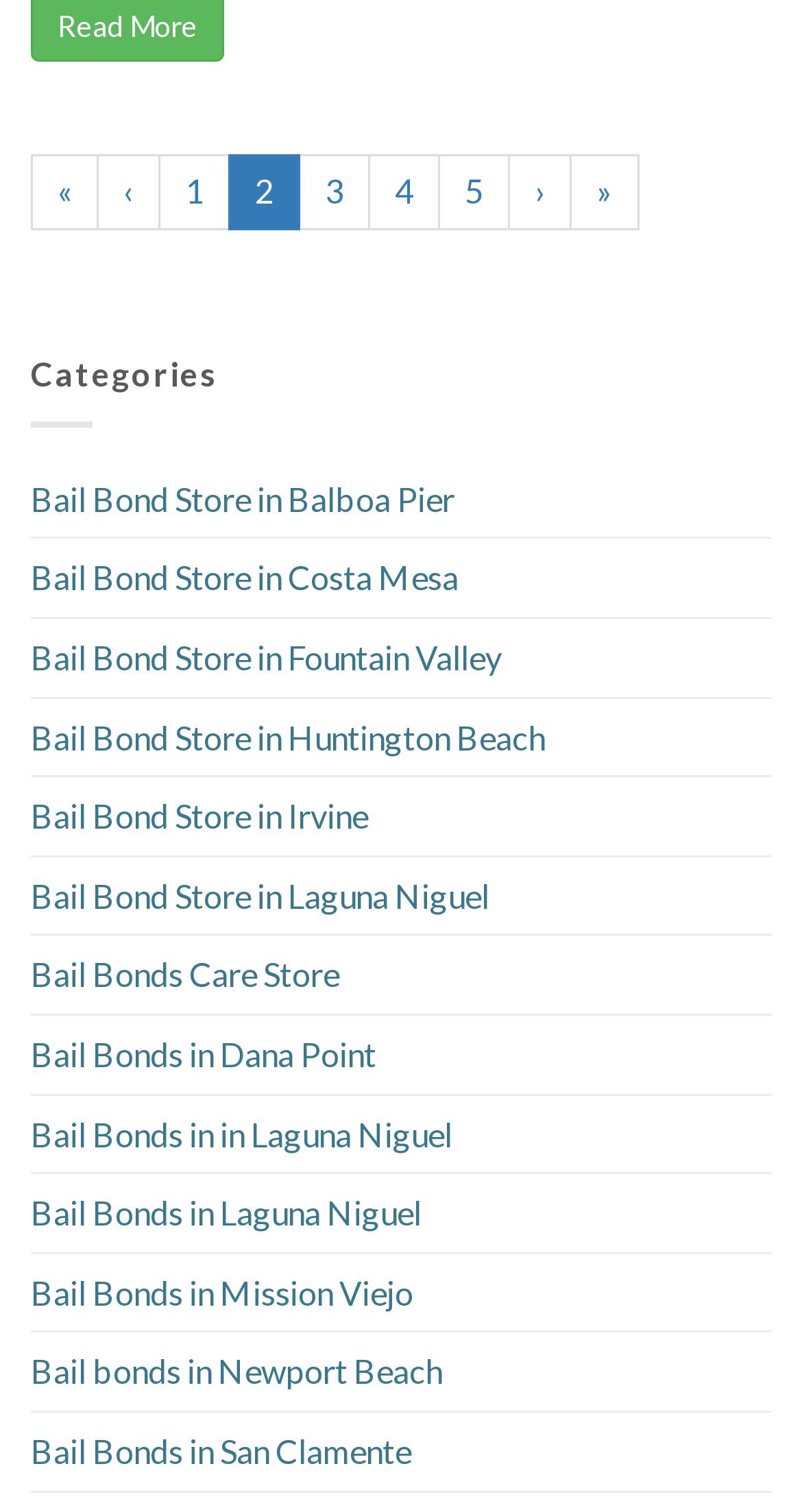Using the element description provided, determine the bounding box coordinates in the format (top-left x, top-left y, bottom-right x, bottom-right y). Ensure that all values are floating point numbers between 0 and 1. Element description: ›

[0.633, 0.102, 0.713, 0.152]